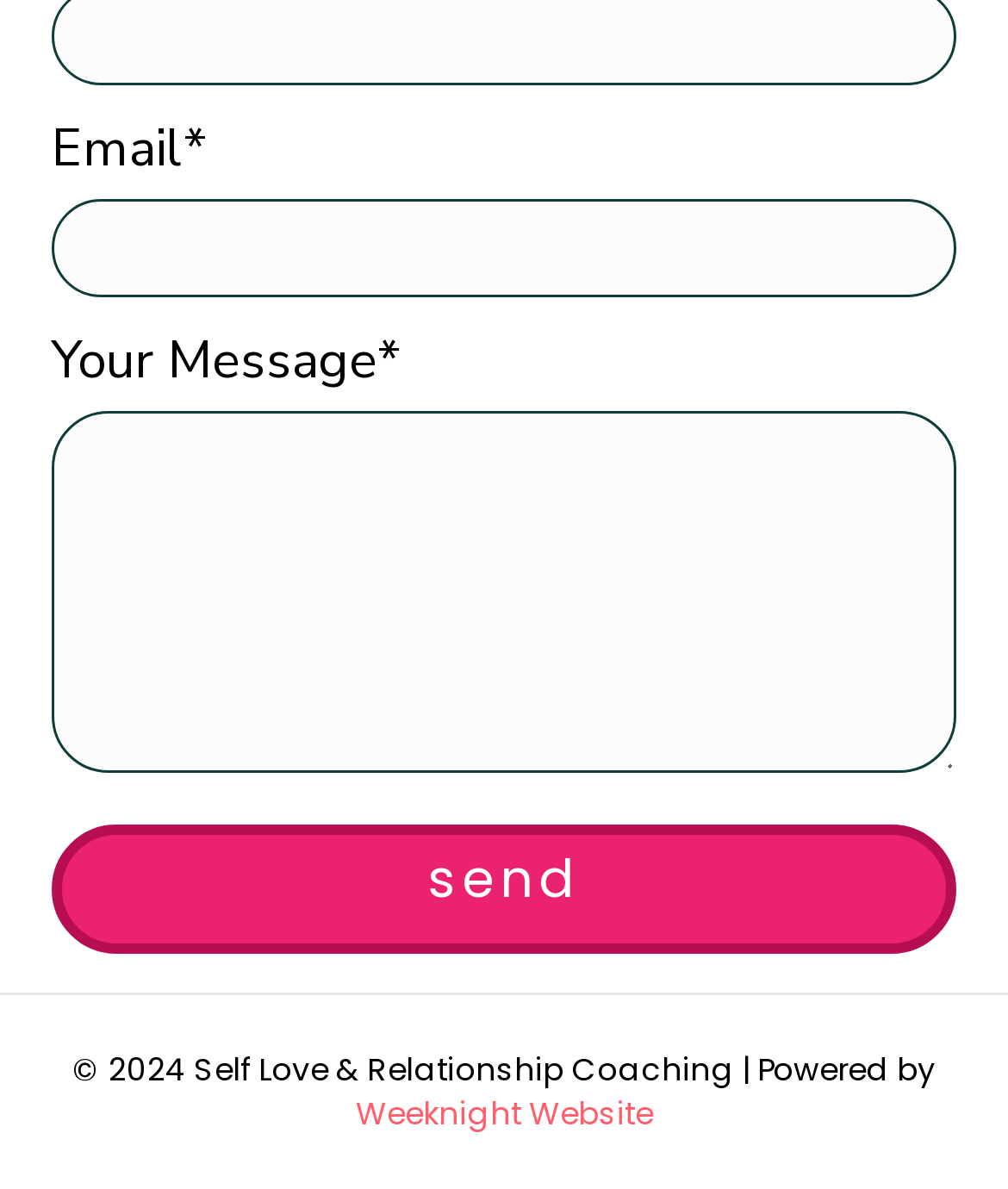What is the name of the platform that powers the website?
Using the details from the image, give an elaborate explanation to answer the question.

The footer of the webpage contains a link labeled 'Weeknight Website', which implies that this platform is responsible for powering or hosting the website.